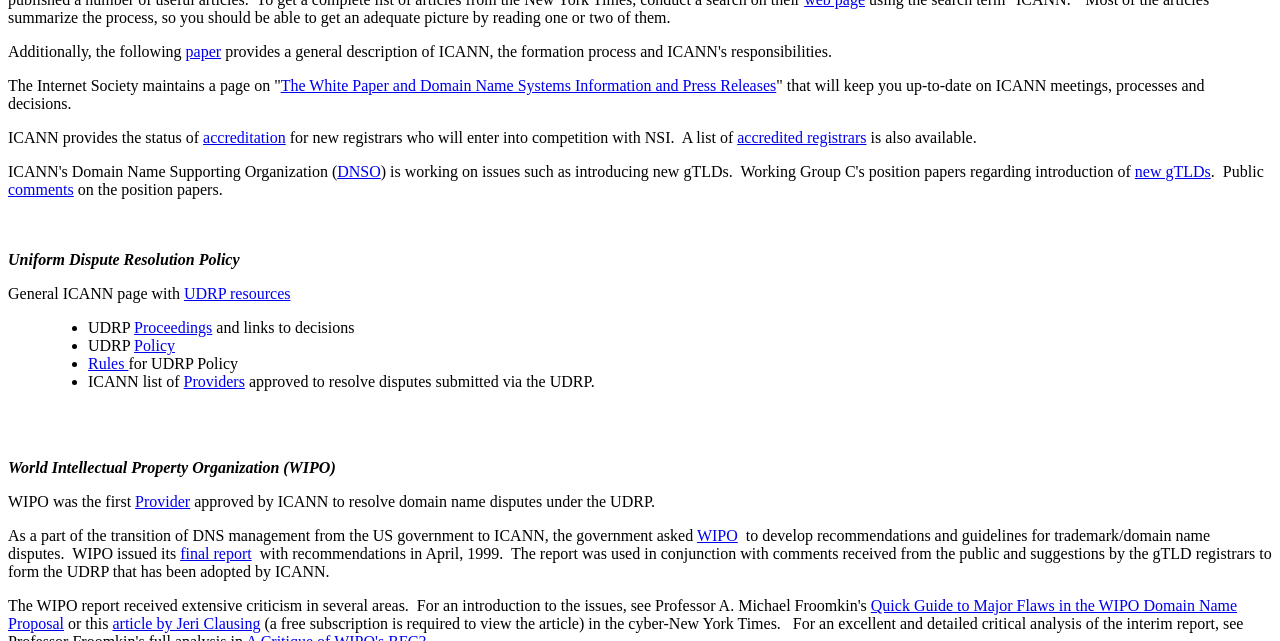Identify the bounding box coordinates of the element that should be clicked to fulfill this task: "Visit the WIPO page". The coordinates should be provided as four float numbers between 0 and 1, i.e., [left, top, right, bottom].

[0.544, 0.822, 0.576, 0.849]